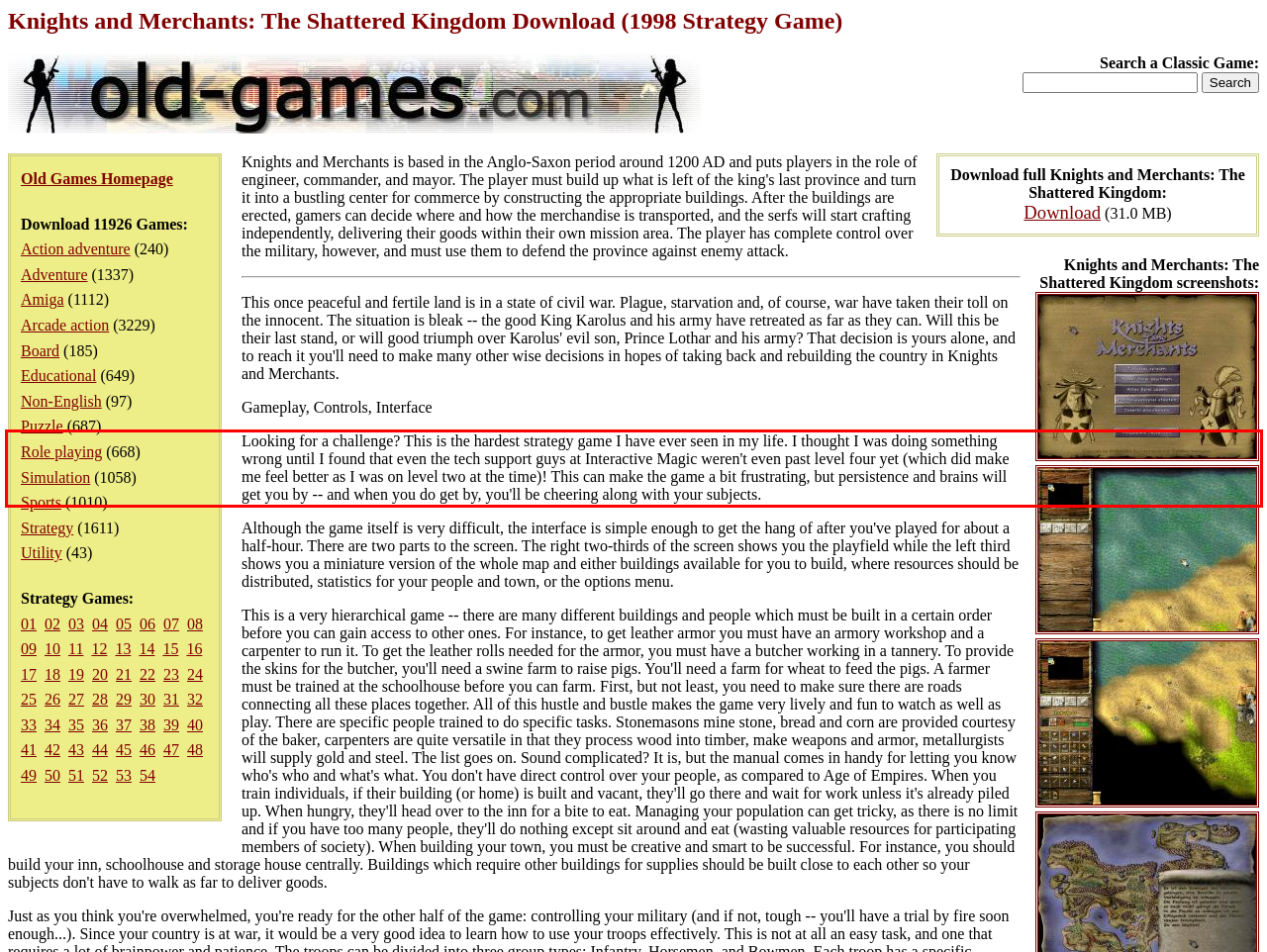Using the webpage screenshot, recognize and capture the text within the red bounding box.

Looking for a challenge? This is the hardest strategy game I have ever seen in my life. I thought I was doing something wrong until I found that even the tech support guys at Interactive Magic weren't even past level four yet (which did make me feel better as I was on level two at the time)! This can make the game a bit frustrating, but persistence and brains will get you by -- and when you do get by, you'll be cheering along with your subjects.